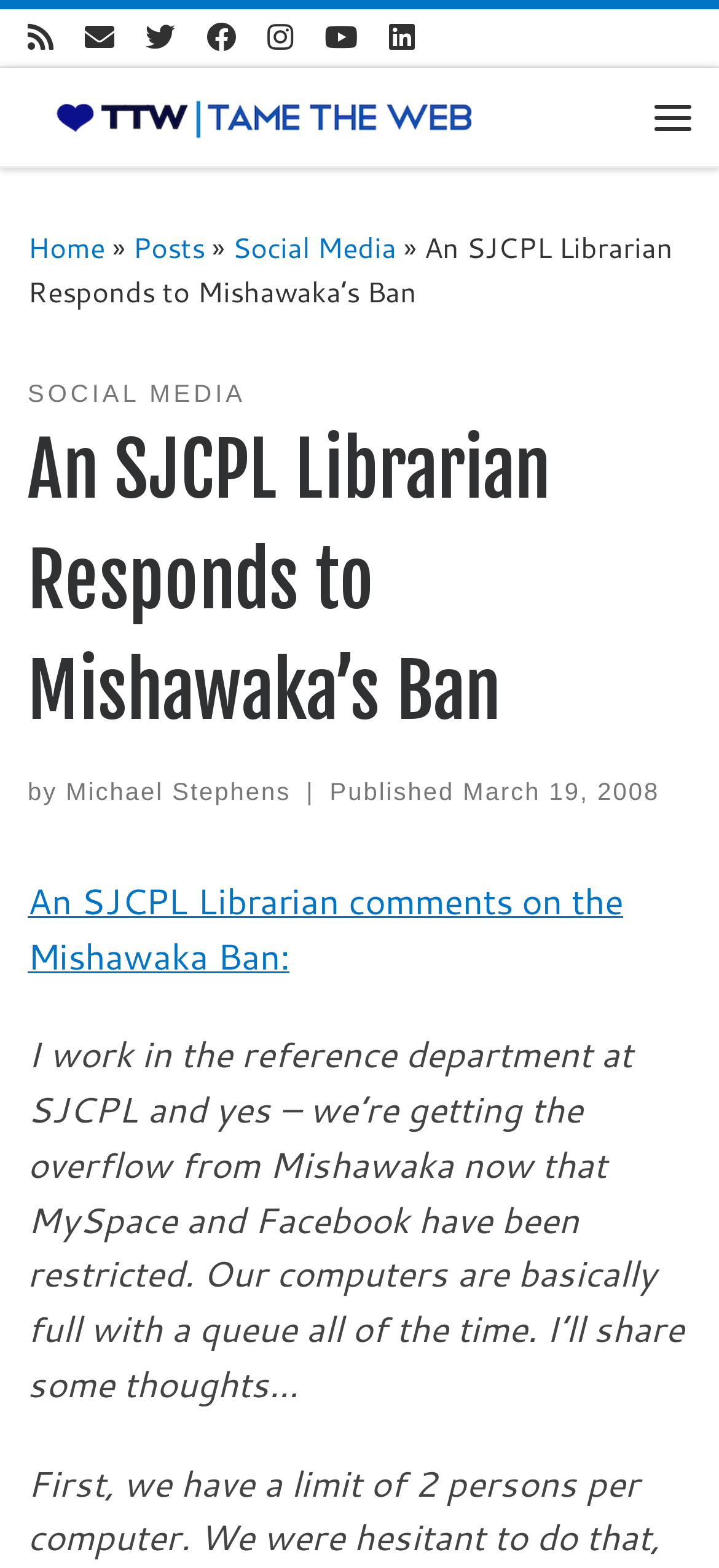Predict the bounding box of the UI element based on this description: "Social Media".

[0.323, 0.144, 0.551, 0.17]